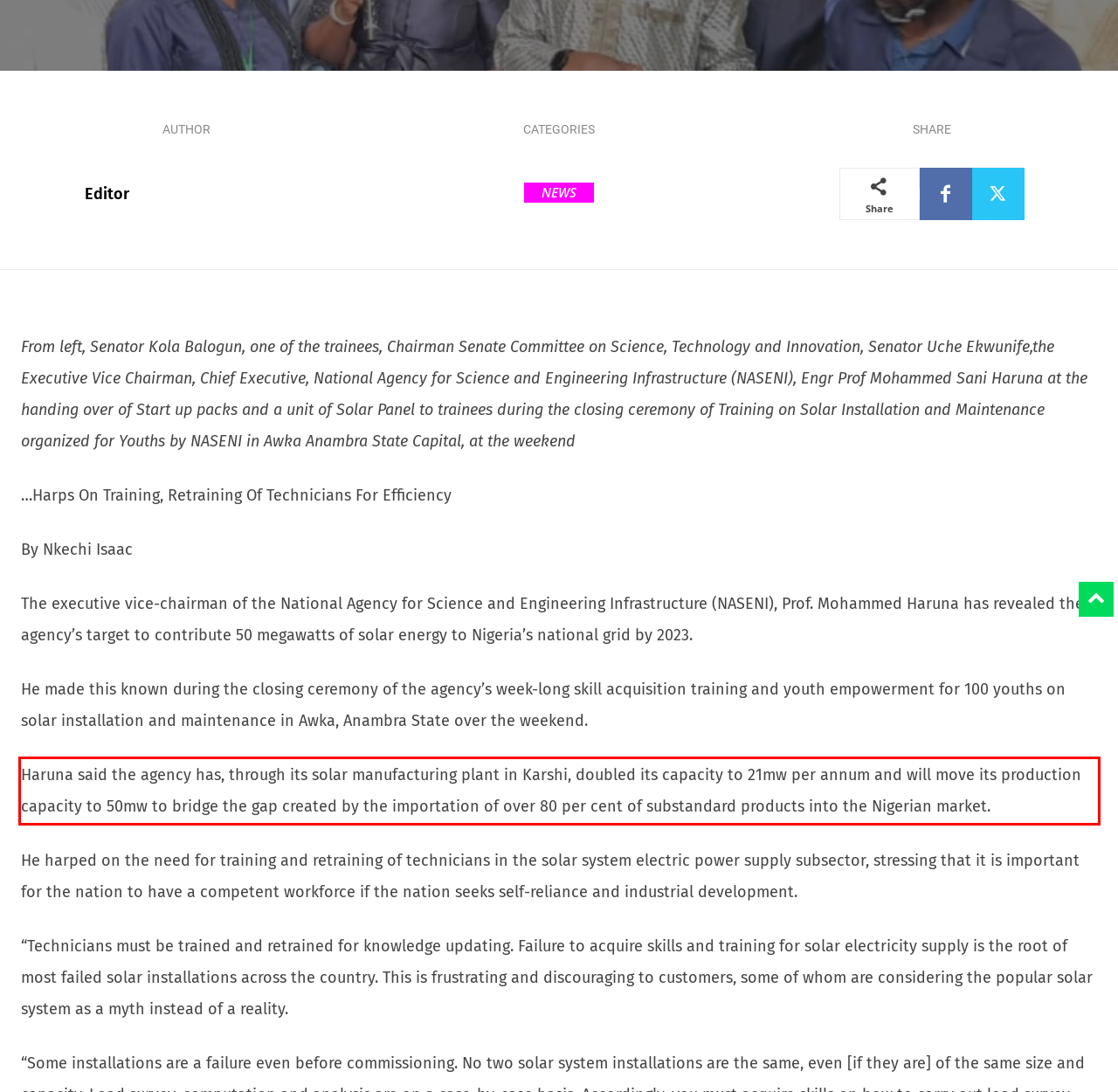Identify the text inside the red bounding box on the provided webpage screenshot by performing OCR.

Haruna said the agency has, through its solar manufacturing plant in Karshi, doubled its capacity to 21mw per annum and will move its production capacity to 50mw to bridge the gap created by the importation of over 80 per cent of substandard products into the Nigerian market.